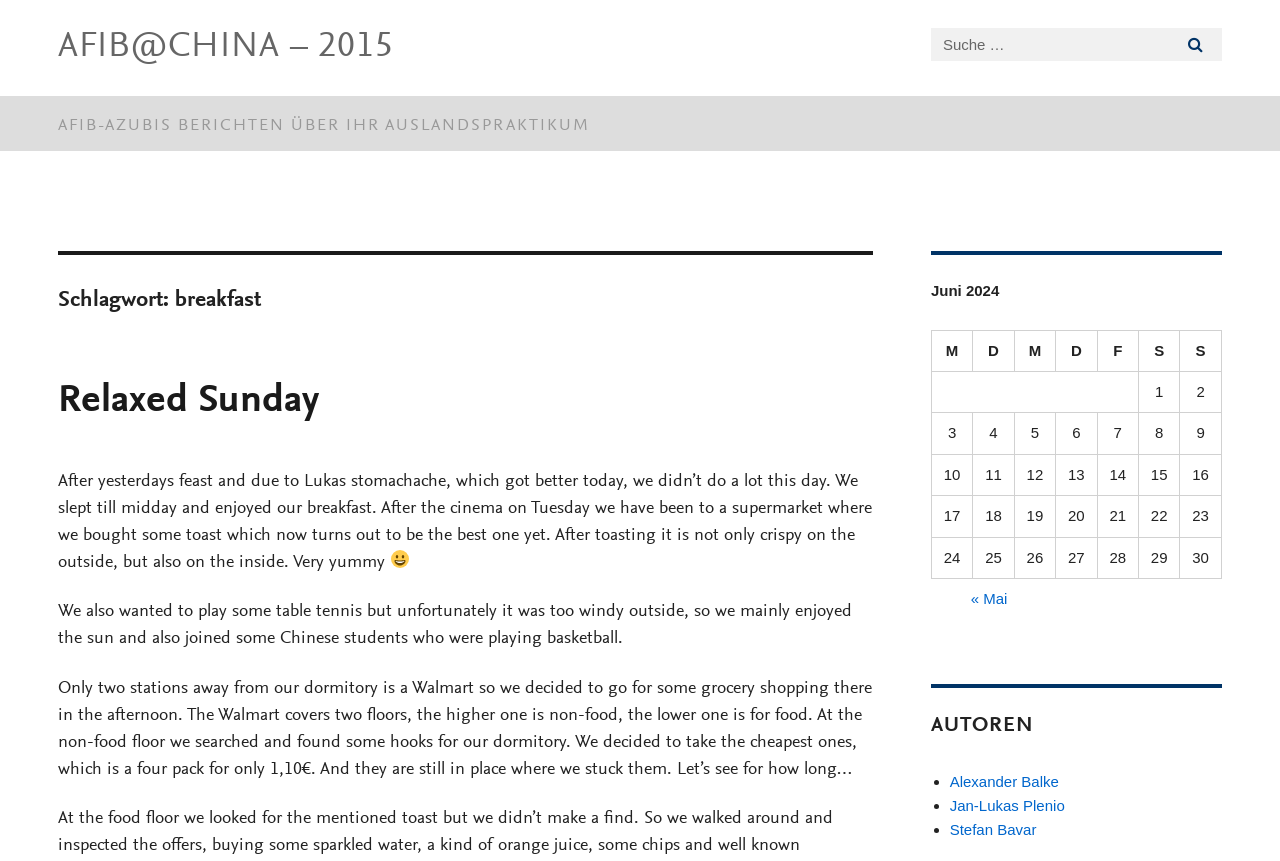Identify the bounding box coordinates for the region of the element that should be clicked to carry out the instruction: "Check the authors". The bounding box coordinates should be four float numbers between 0 and 1, i.e., [left, top, right, bottom].

[0.727, 0.827, 0.955, 0.861]